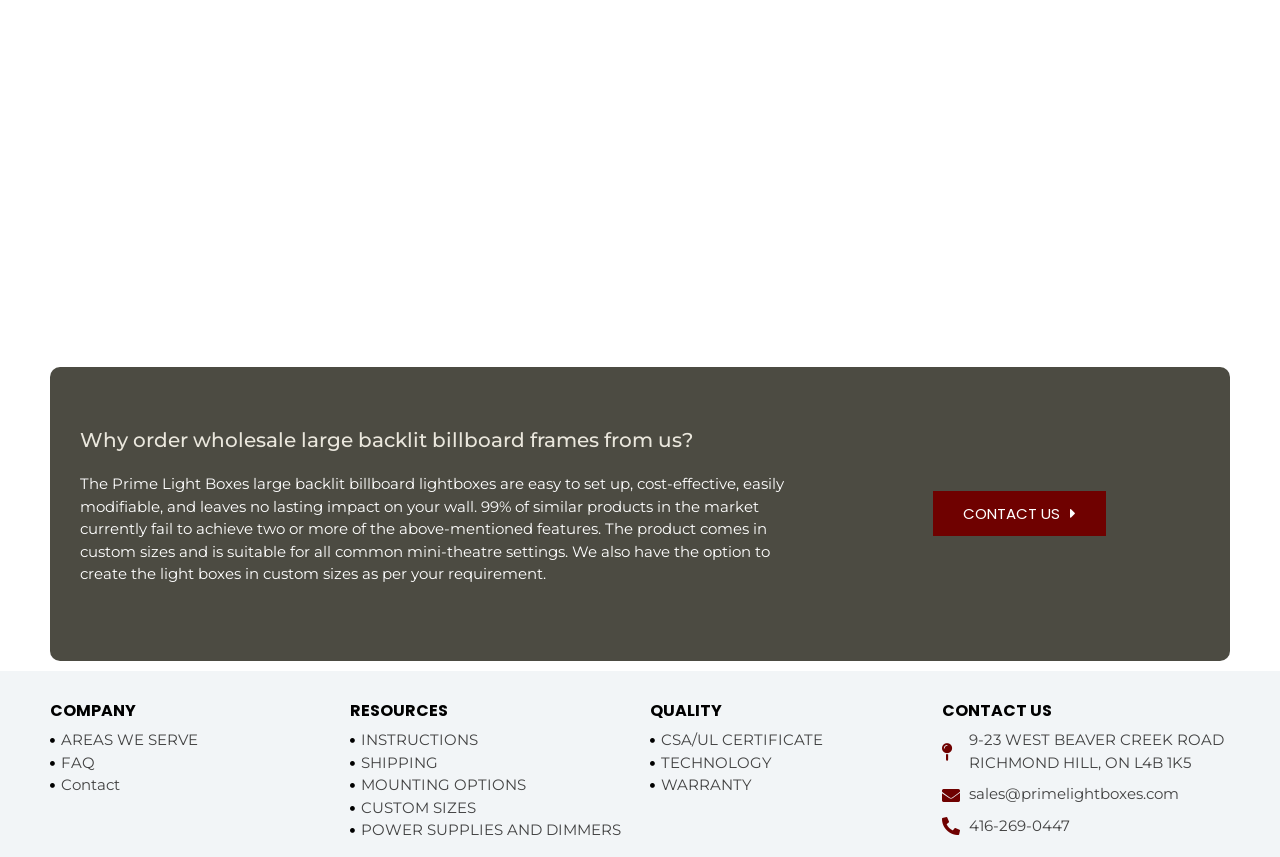Identify the bounding box coordinates for the UI element that matches this description: "WARRANTY".

[0.508, 0.904, 0.72, 0.93]